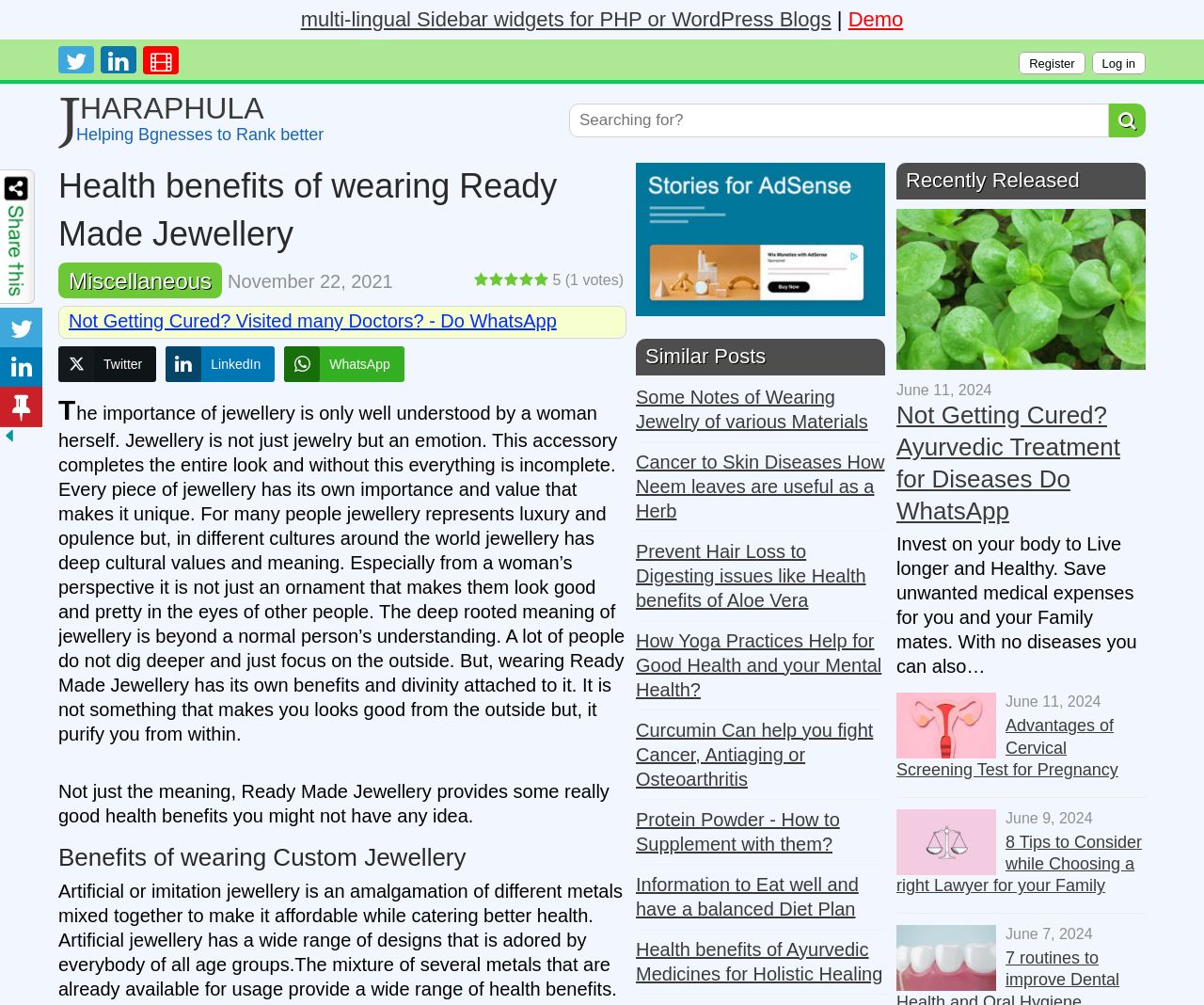Locate the bounding box coordinates of the clickable area to execute the instruction: "Search for something in the search bar". Provide the coordinates as four float numbers between 0 and 1, represented as [left, top, right, bottom].

[0.473, 0.103, 0.921, 0.137]